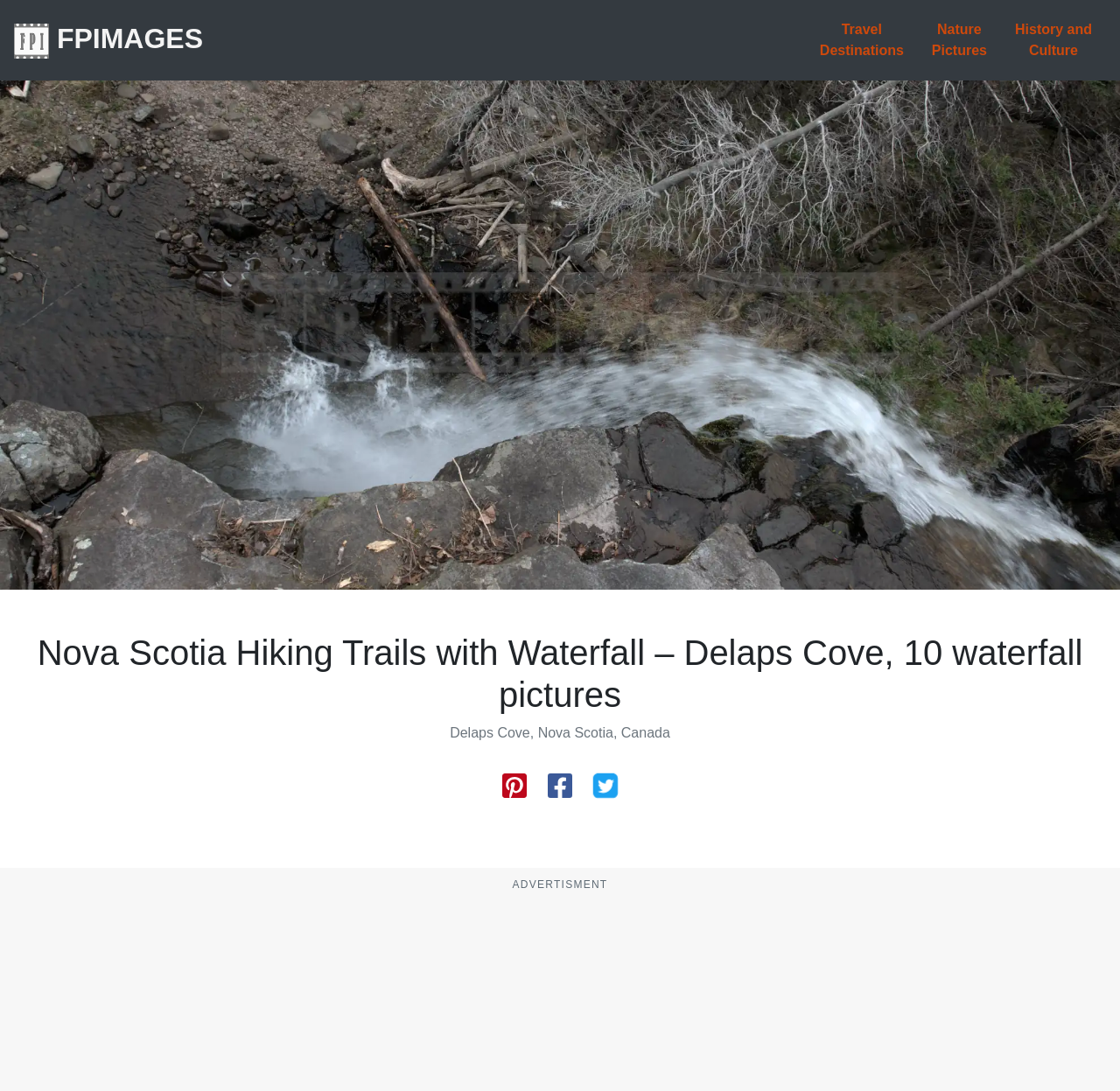Find the bounding box of the UI element described as: "NaturePictures". The bounding box coordinates should be given as four float values between 0 and 1, i.e., [left, top, right, bottom].

[0.819, 0.011, 0.894, 0.063]